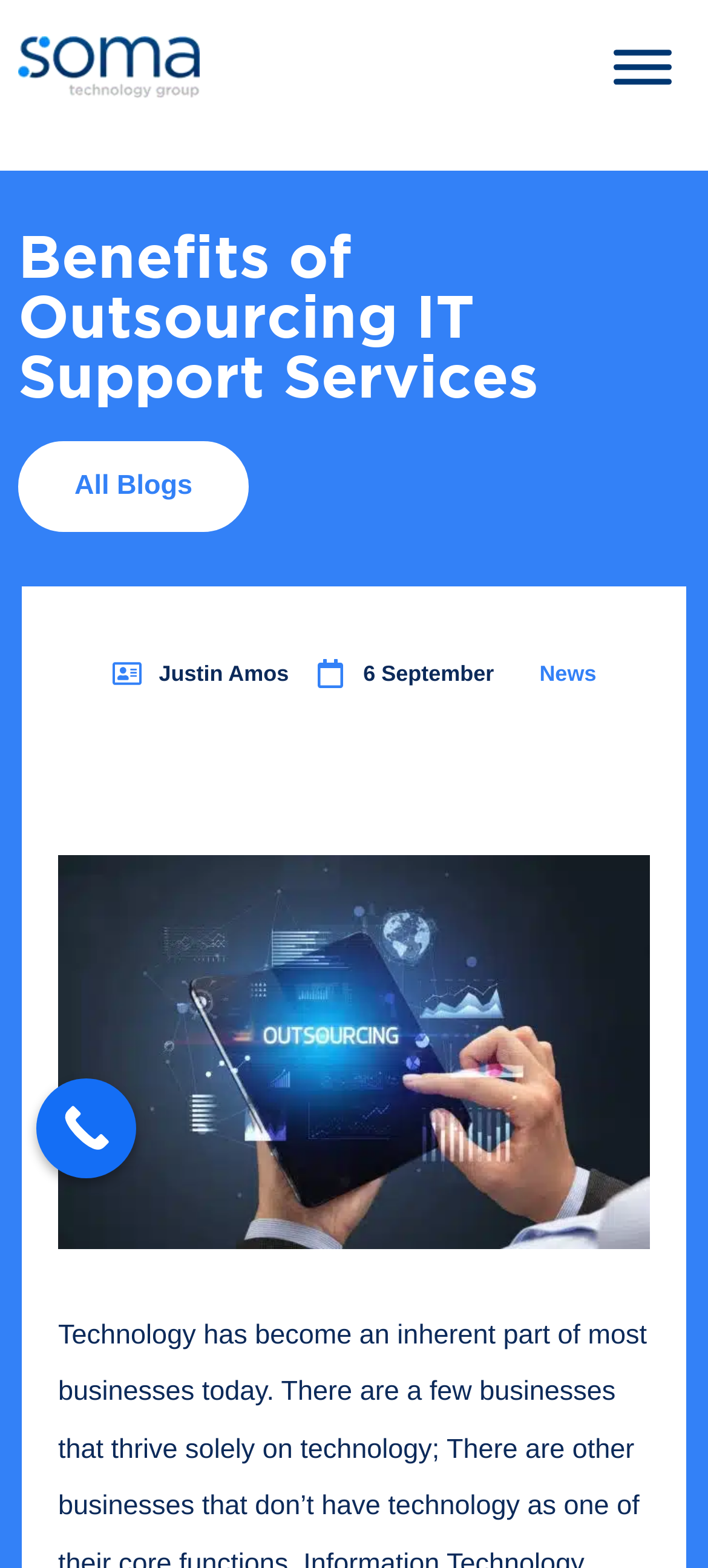What is the logo of the website?
Based on the image, respond with a single word or phrase.

Soma IT